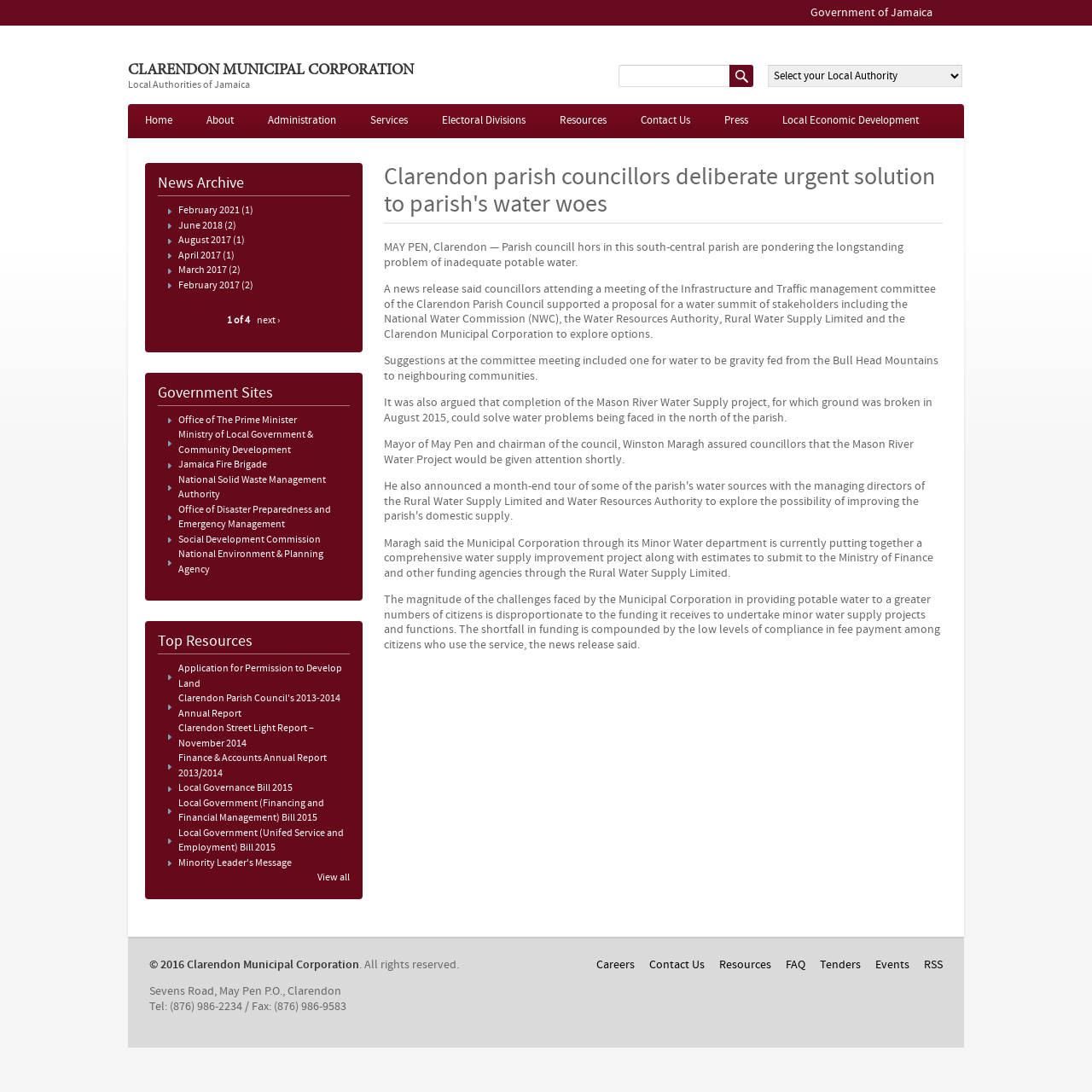Give a one-word or one-phrase response to the question: 
What is the location of the corporation?

May Pen, Clarendon